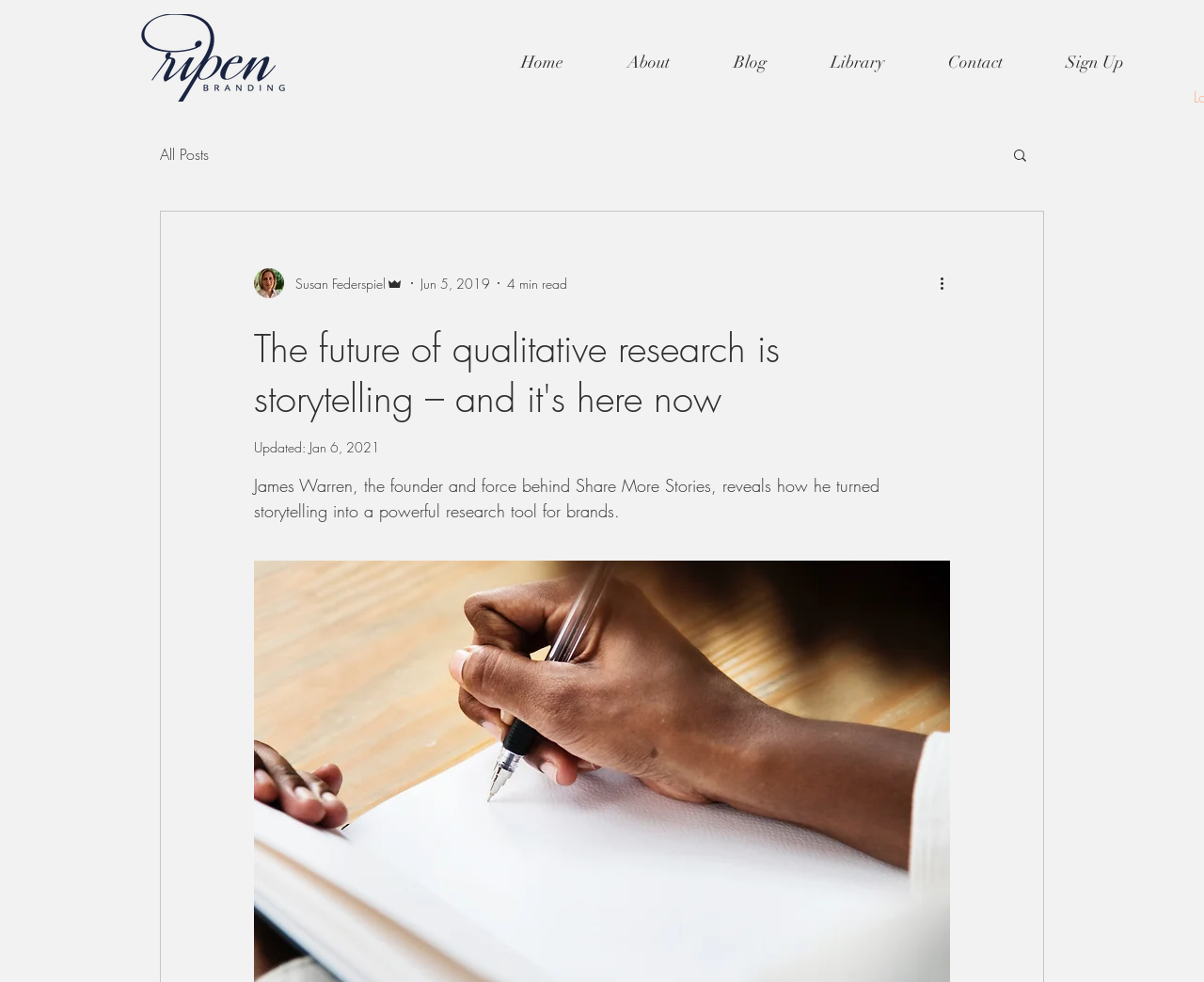Please identify the bounding box coordinates of where to click in order to follow the instruction: "Go to the 'Library' section".

[0.663, 0.039, 0.761, 0.087]